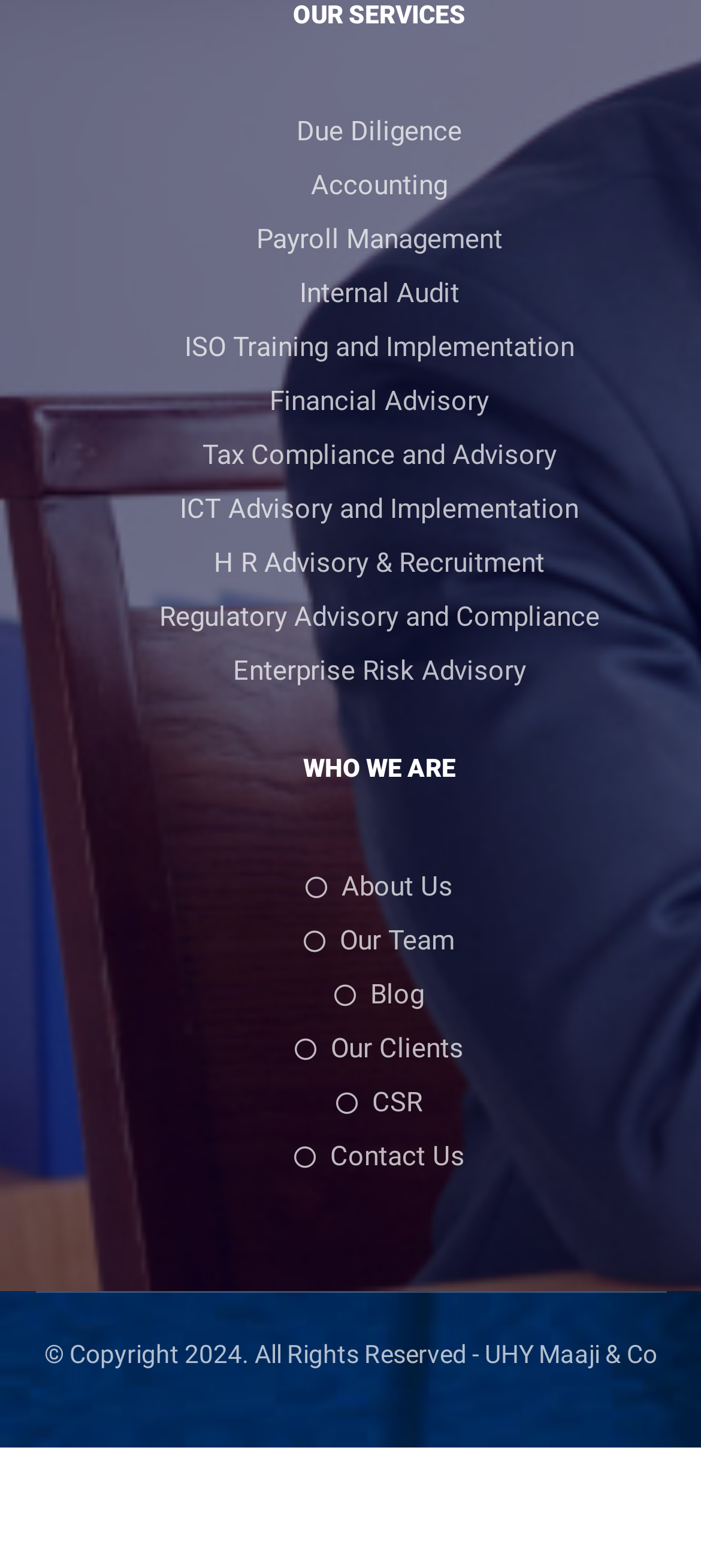Please determine the bounding box coordinates of the clickable area required to carry out the following instruction: "View About Us". The coordinates must be four float numbers between 0 and 1, represented as [left, top, right, bottom].

[0.436, 0.555, 0.646, 0.576]